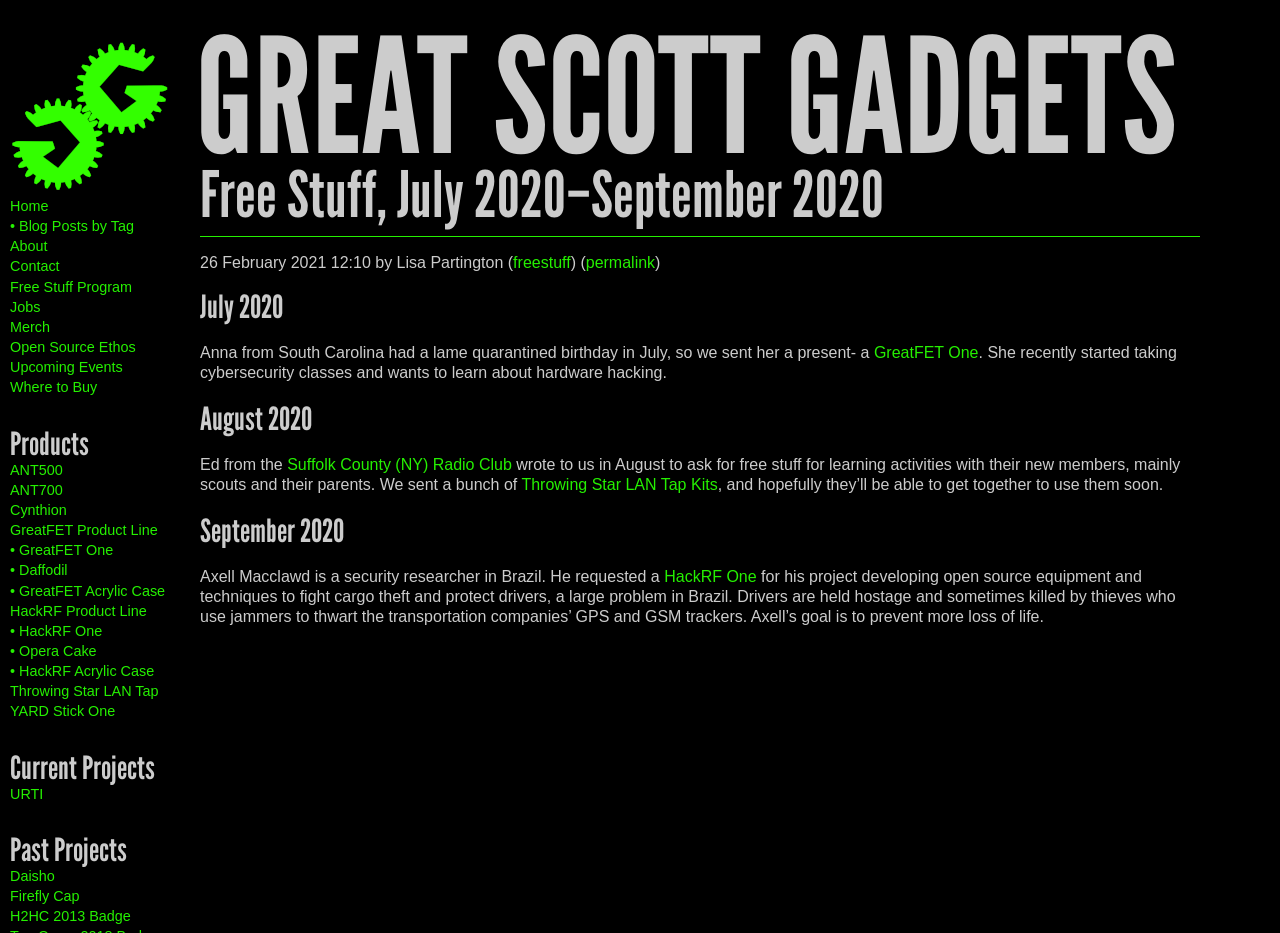Can you show the bounding box coordinates of the region to click on to complete the task described in the instruction: "Learn more about the 'GreatFET One' product"?

[0.683, 0.369, 0.764, 0.387]